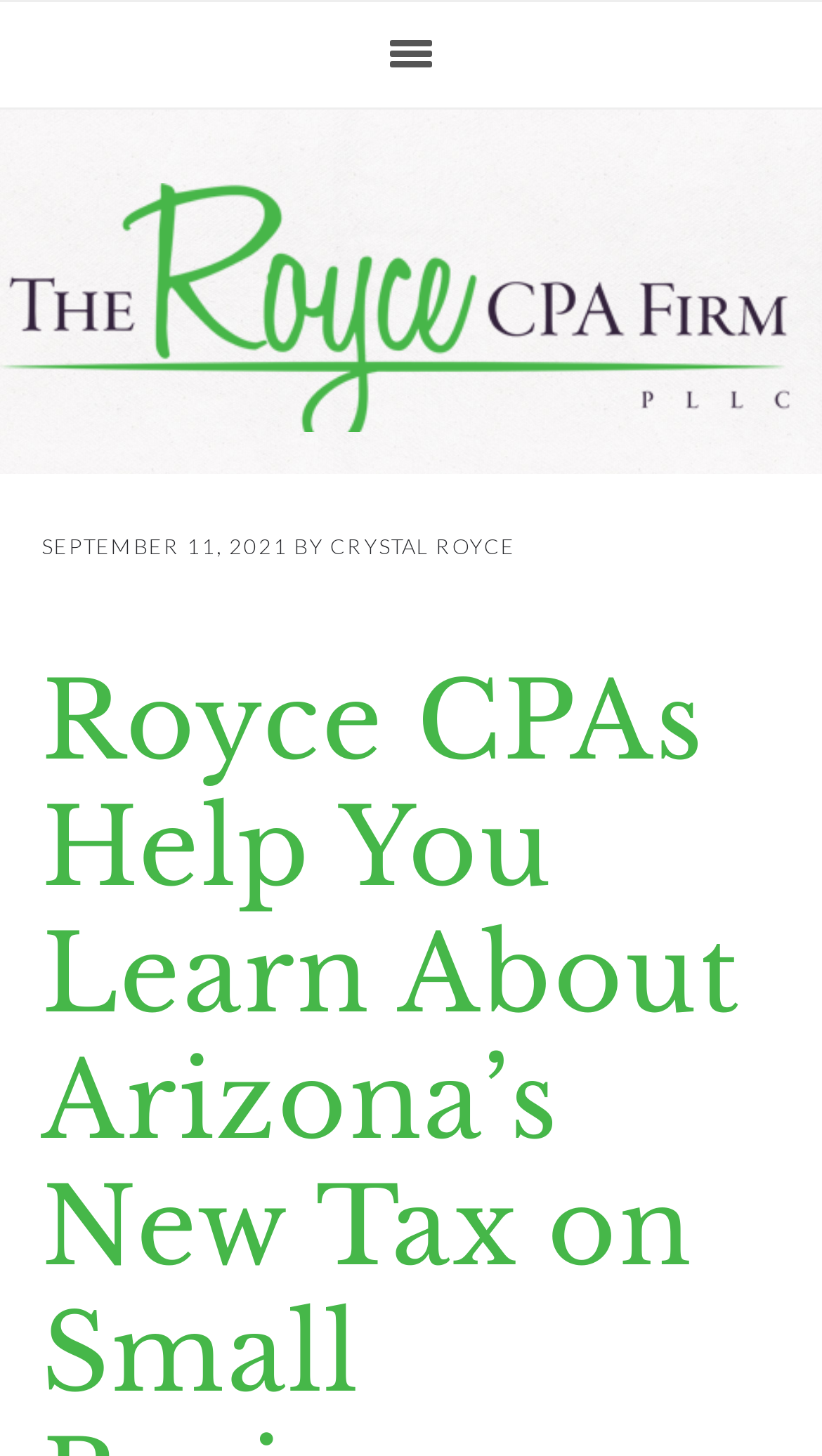Respond to the following question with a brief word or phrase:
Who is the author of the latest article?

Crystal Royce